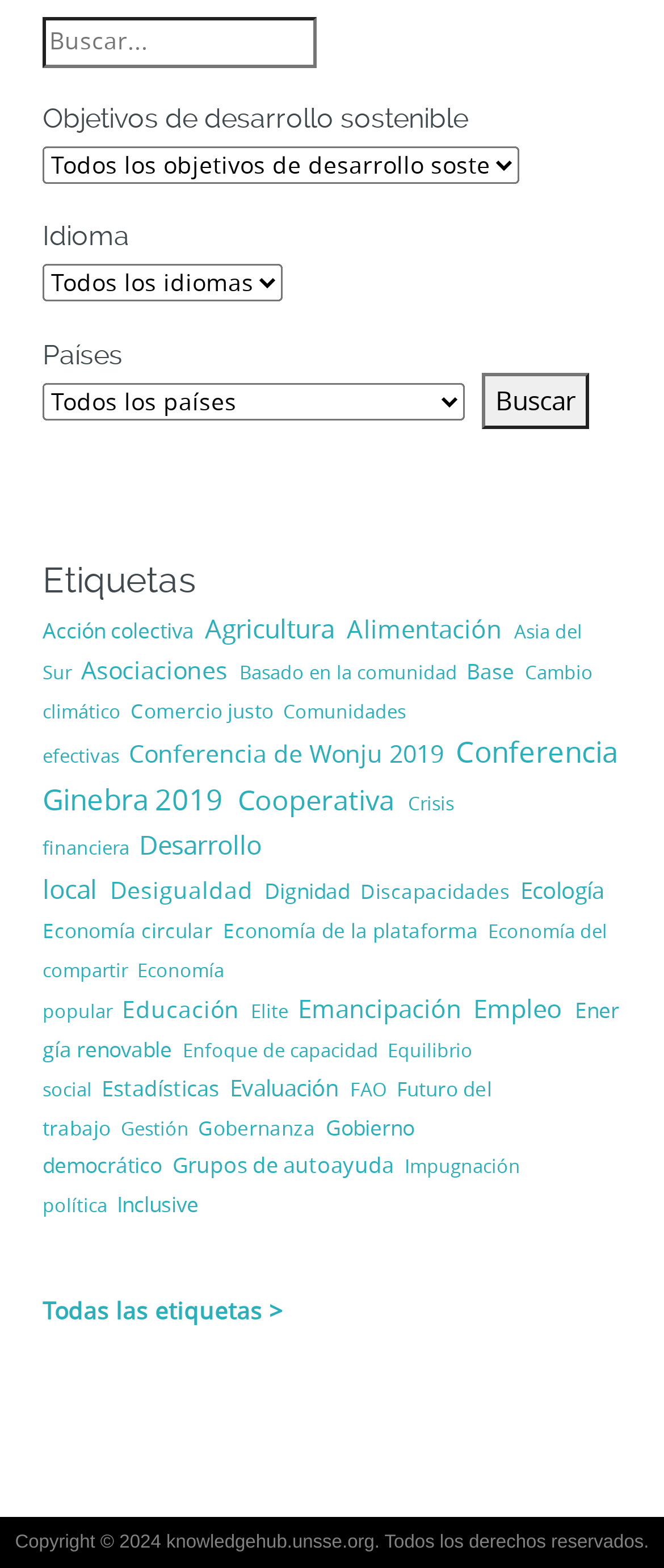Provide the bounding box coordinates of the area you need to click to execute the following instruction: "Select a language".

[0.064, 0.169, 0.426, 0.192]